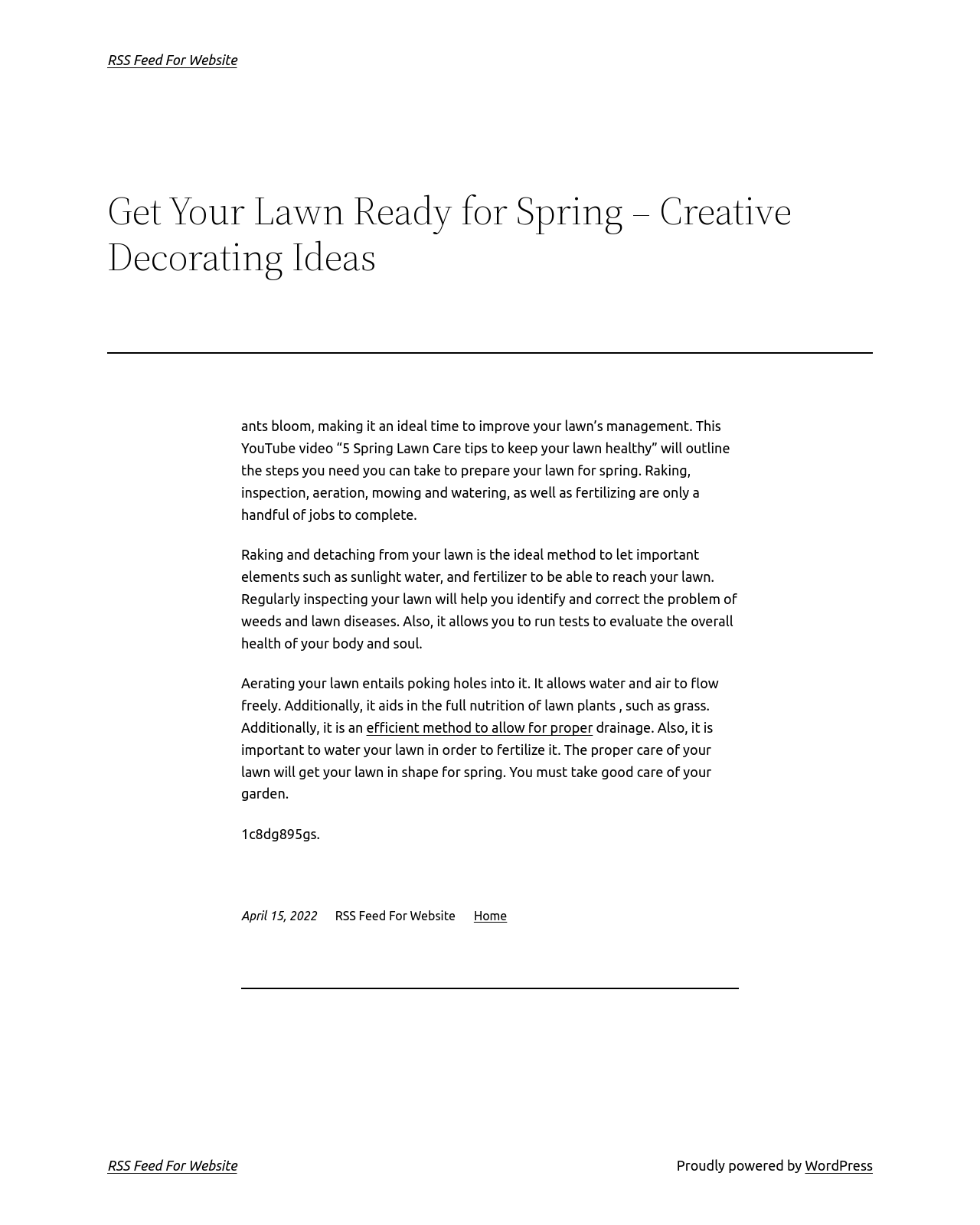Provide a one-word or short-phrase answer to the question:
What is the benefit of aerating your lawn?

Allows water and air to flow freely